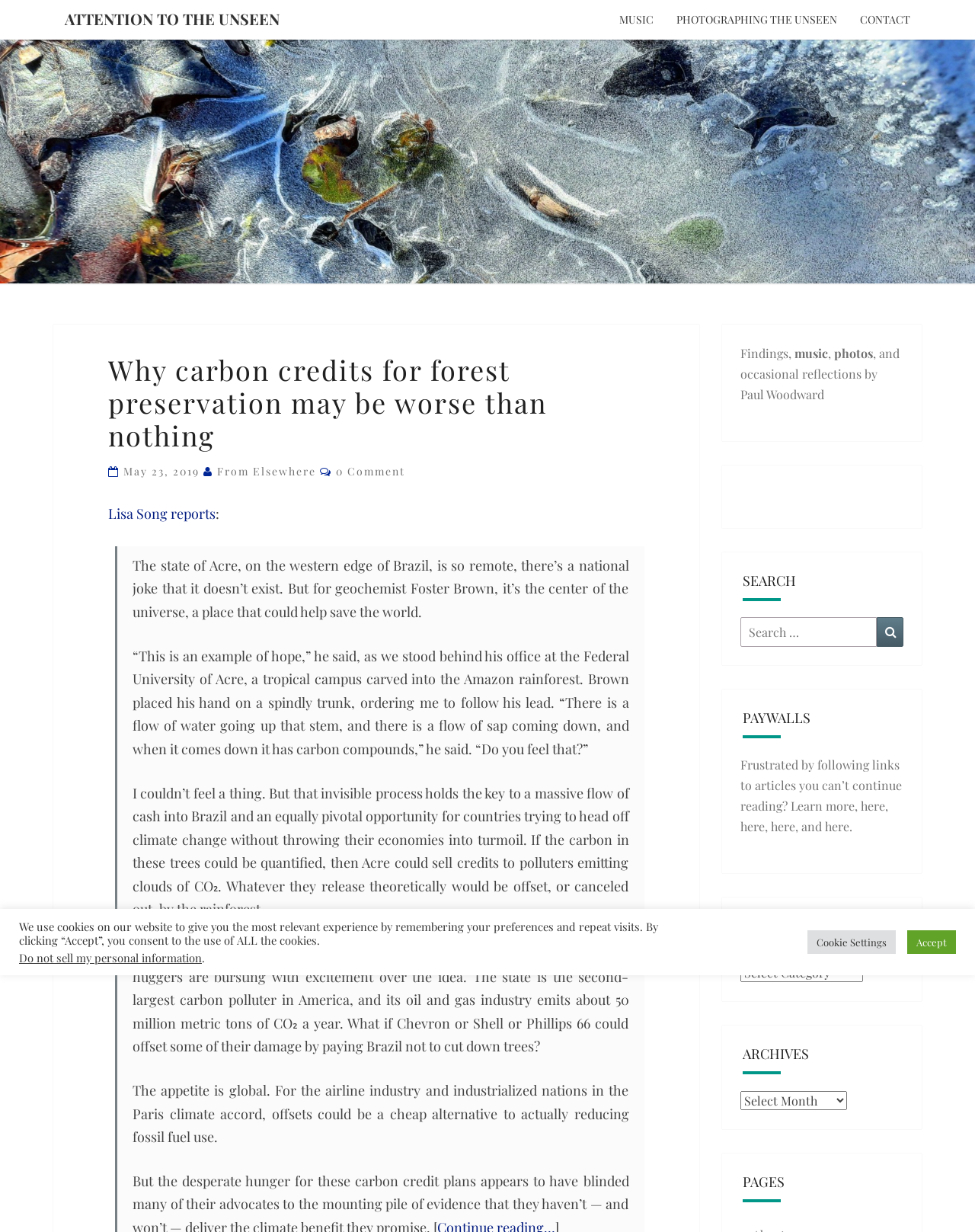Reply to the question with a single word or phrase:
What is the name of the website?

Attention to the Unseen